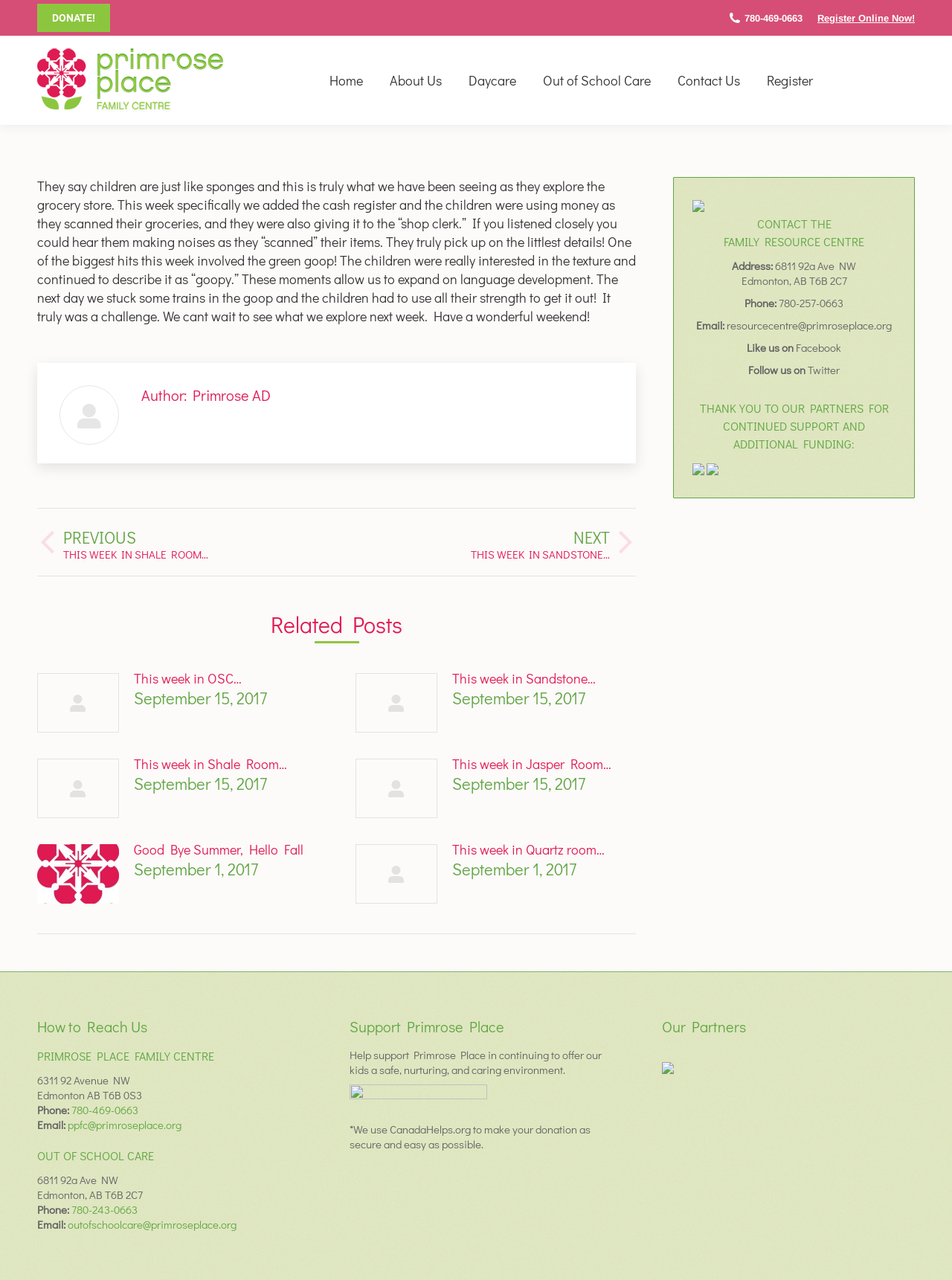Locate the bounding box coordinates of the clickable region necessary to complete the following instruction: "Click the 'Previous post: THIS WEEK IN SHALE ROOM…' link". Provide the coordinates in the format of four float numbers between 0 and 1, i.e., [left, top, right, bottom].

[0.039, 0.412, 0.33, 0.435]